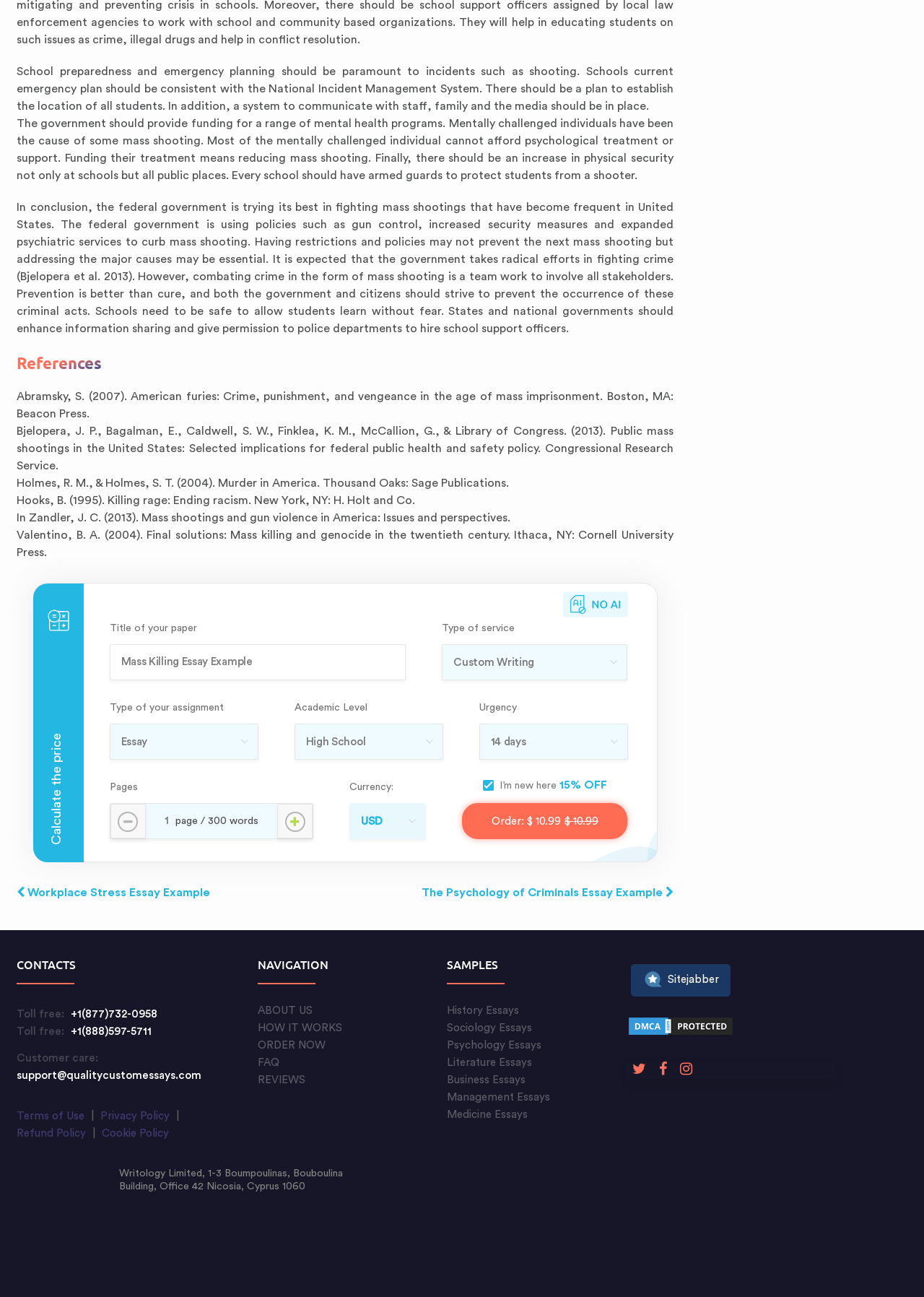What is the topic of the essay example?
Please ensure your answer to the question is detailed and covers all necessary aspects.

I inferred this answer by looking at the text 'Mass Killing Essay Example' which is a static text element on the webpage, indicating that the essay example provided is related to the topic of mass killing.